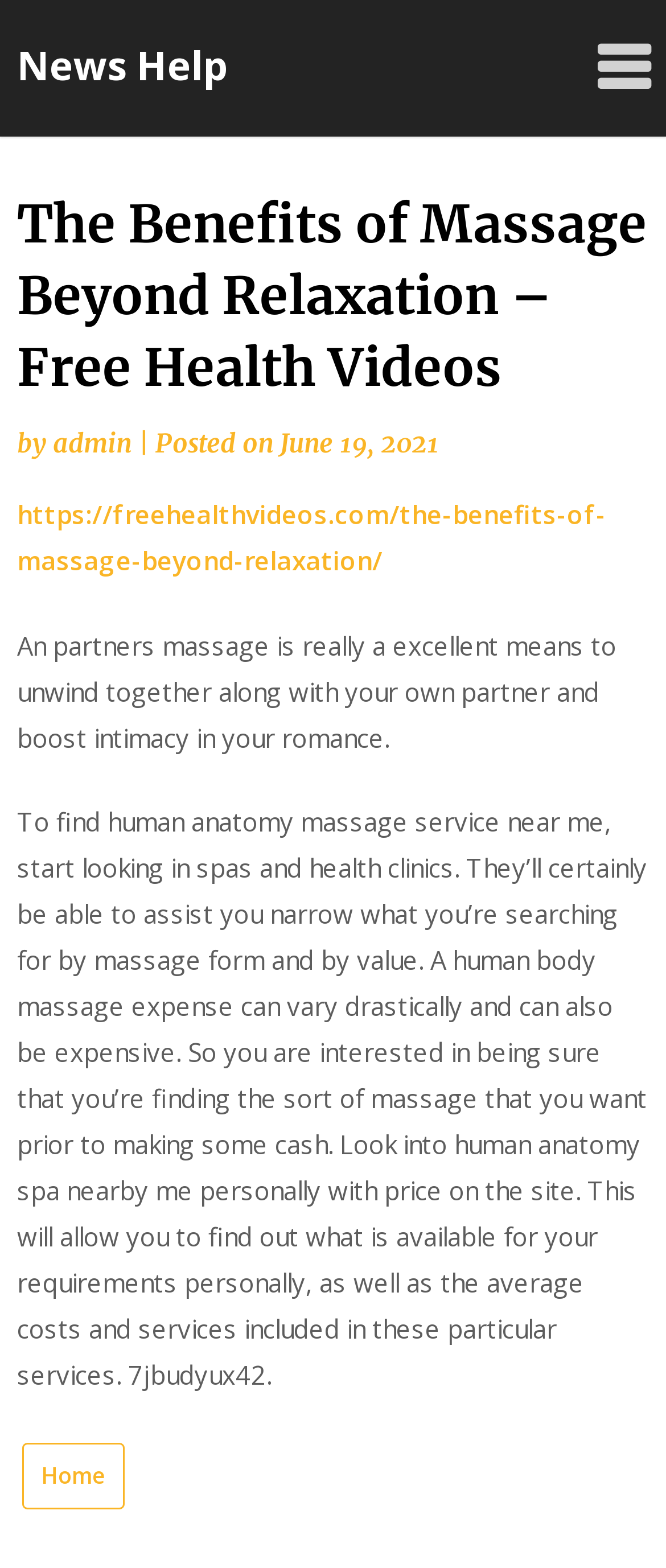Where can I find human anatomy massage services?
Use the information from the screenshot to give a comprehensive response to the question.

The article suggests that to find human anatomy massage services, I should look in spas and health clinics. This is stated in the article as 'To find human anatomy massage service near me, start looking in spas and health clinics.'